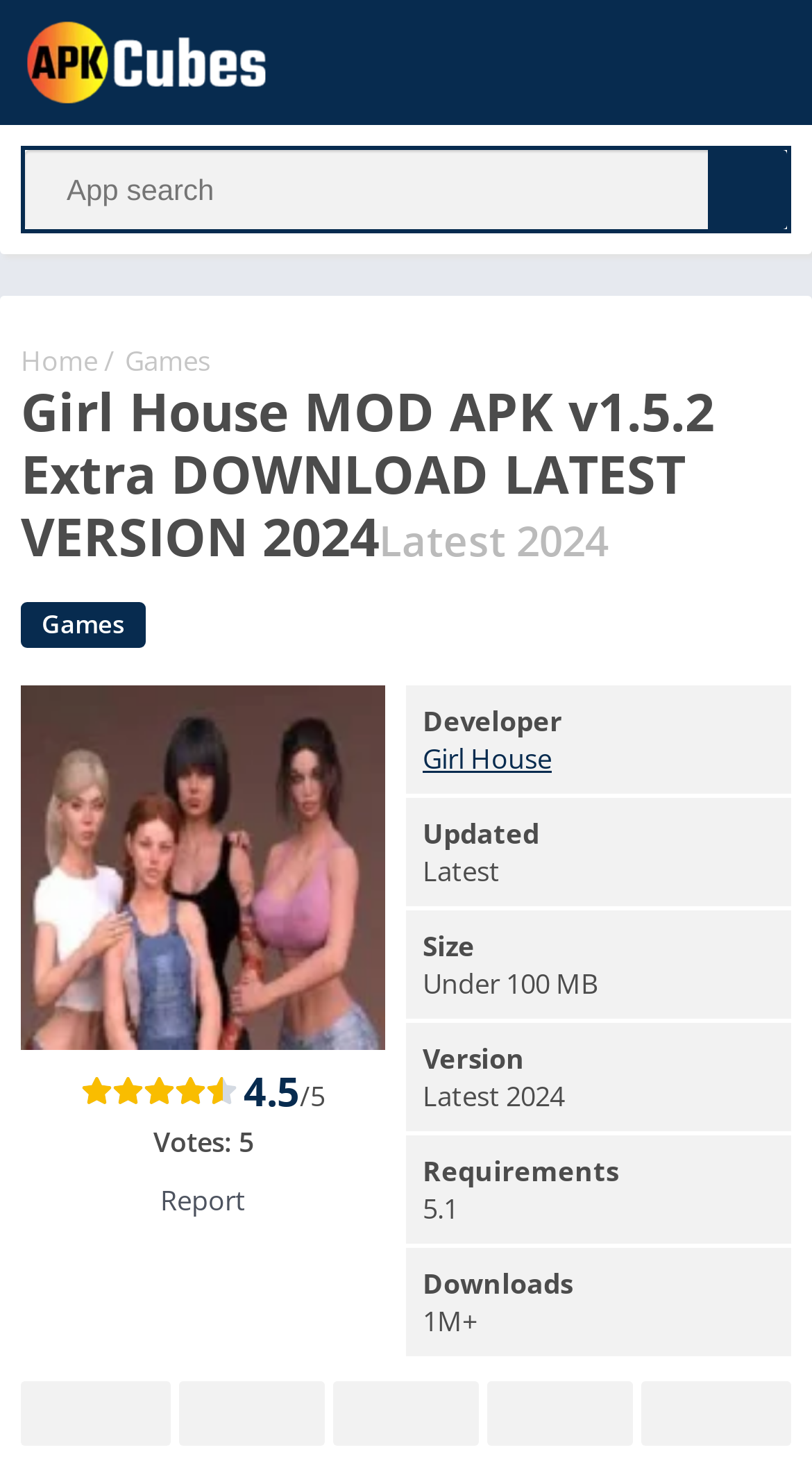Please provide a comprehensive answer to the question below using the information from the image: What is the size of the Girl House MOD APK?

I found the size of the APK by looking at the static text elements on the webpage. There is a static text element with the text 'Size' followed by another static text element with the text 'Under 100 MB', which indicates the size of the Girl House MOD APK.